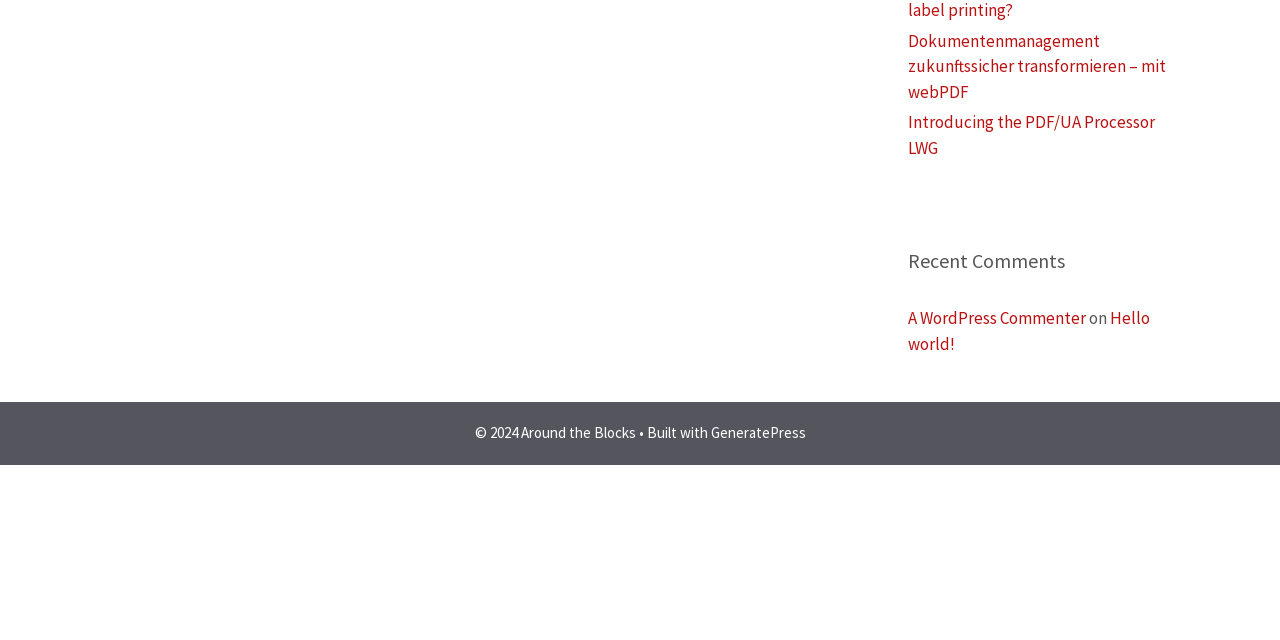Provide the bounding box coordinates for the UI element that is described by this text: "Introducing the PDF/UA Processor LWG". The coordinates should be in the form of four float numbers between 0 and 1: [left, top, right, bottom].

[0.709, 0.173, 0.902, 0.248]